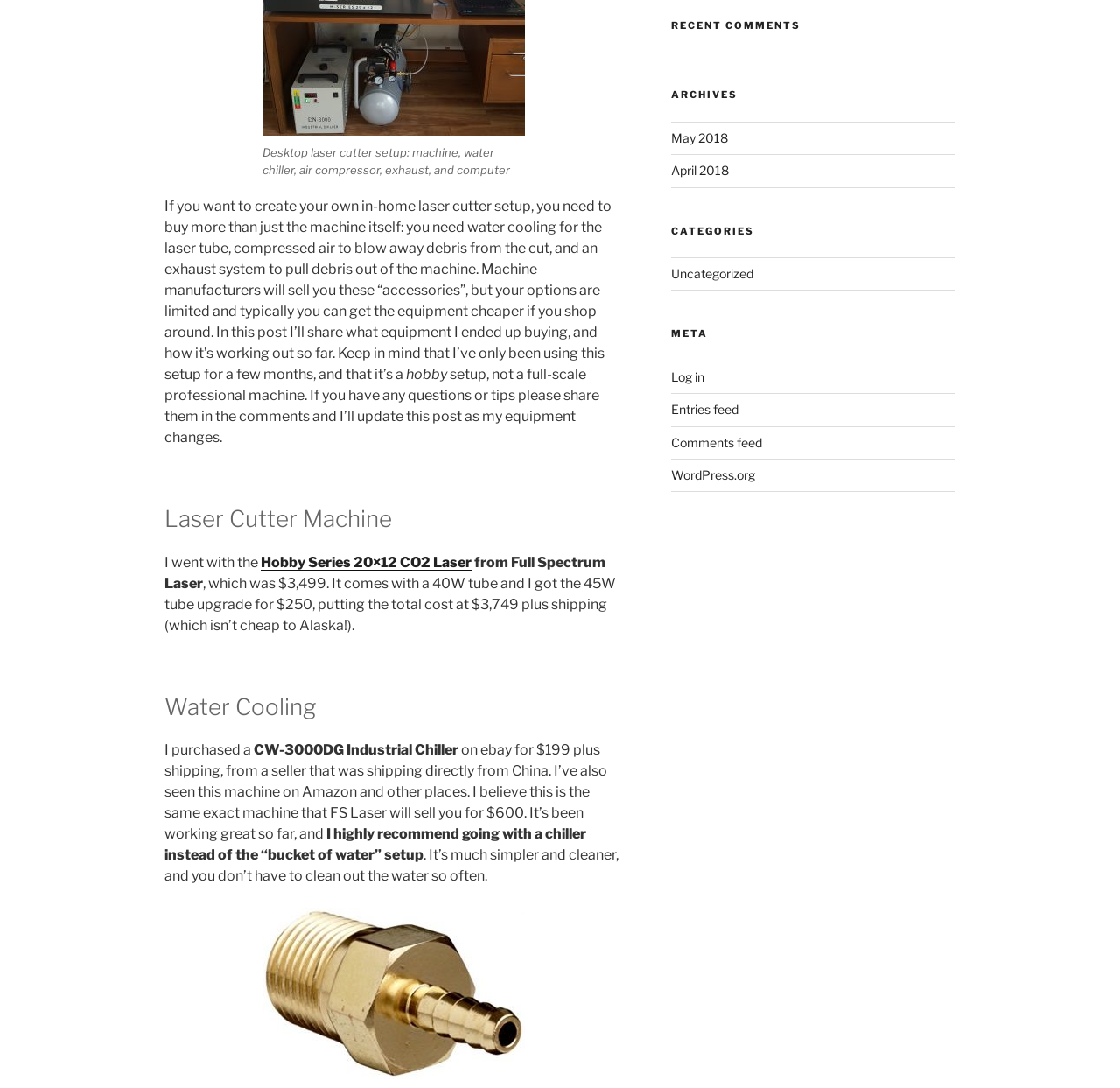Identify the bounding box of the UI element that matches this description: "Hobby Series 20×12 CO2 Laser".

[0.233, 0.509, 0.421, 0.524]